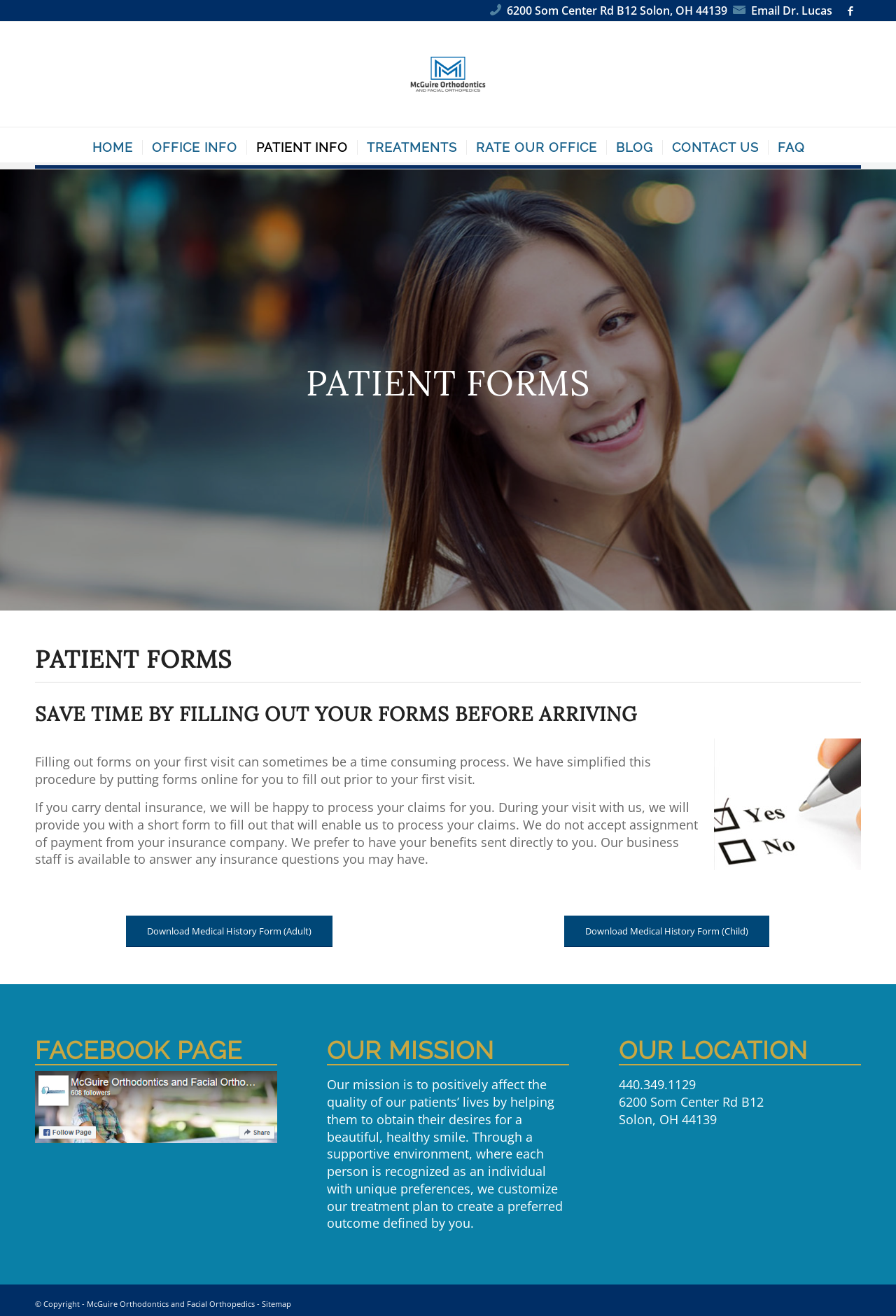Kindly respond to the following question with a single word or a brief phrase: 
What is the purpose of filling out patient forms online?

To save time